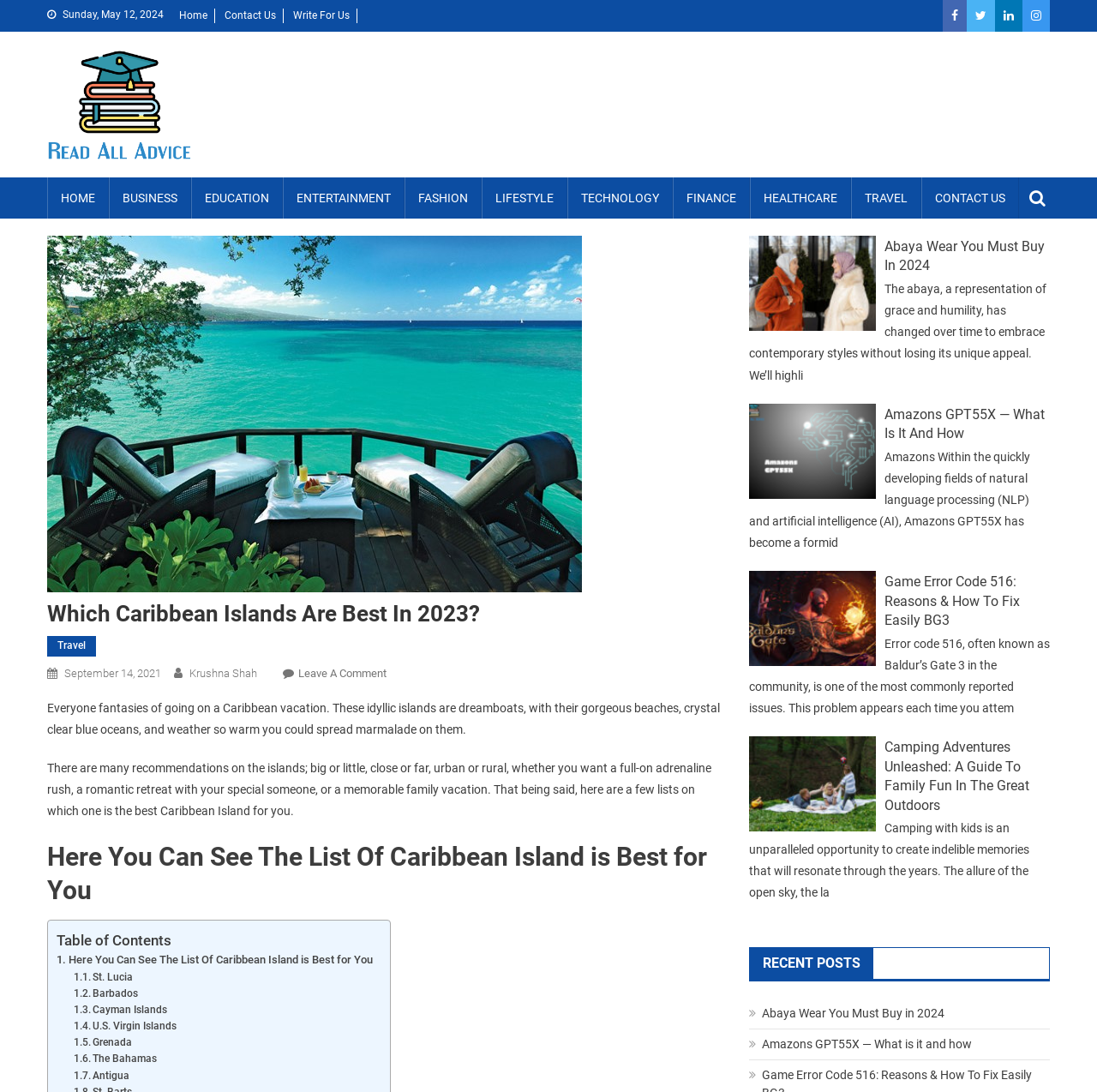What is the date of the article 'Which Caribbean Islands Are Best In 2023?'?
Using the picture, provide a one-word or short phrase answer.

September 14, 2021